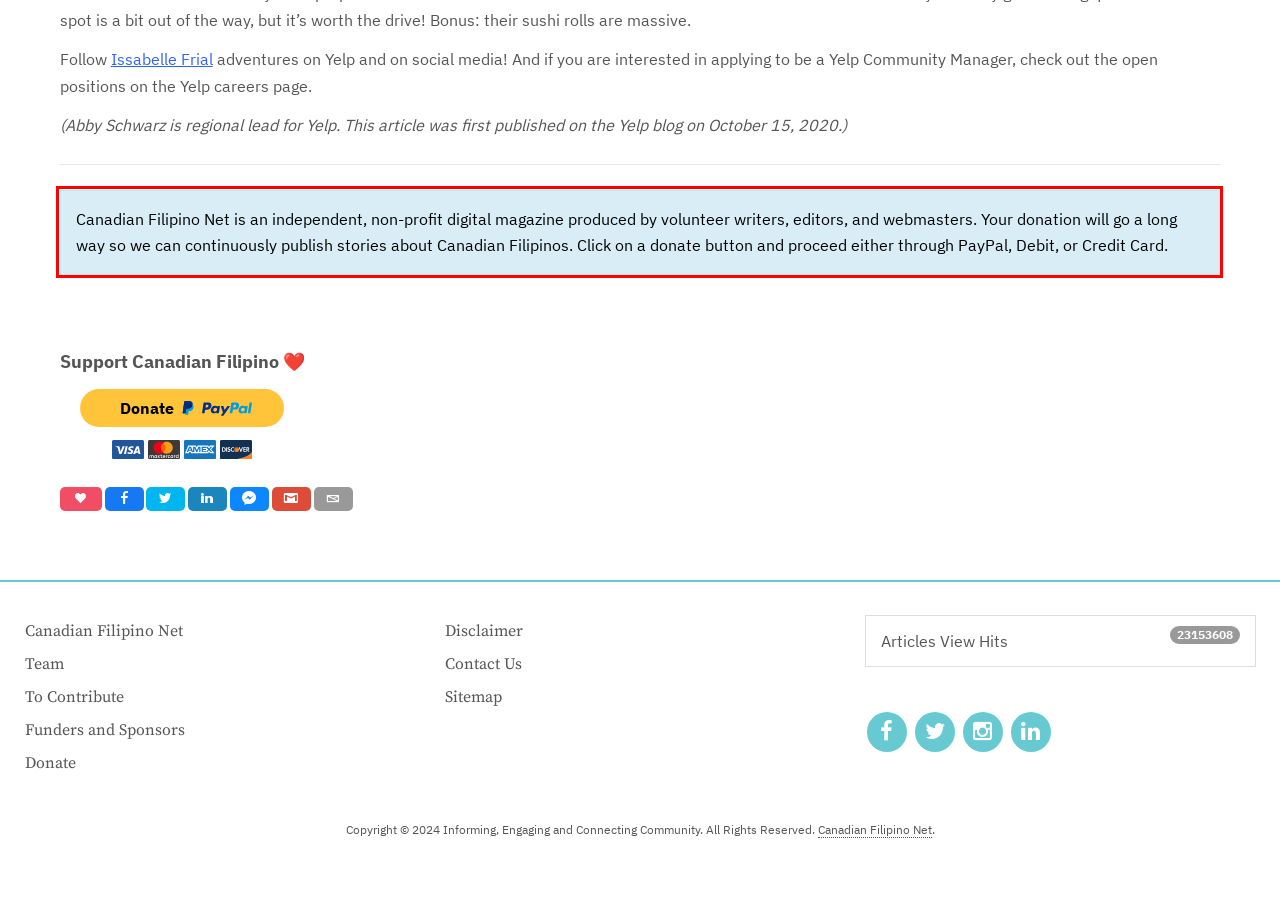Please identify and extract the text content from the UI element encased in a red bounding box on the provided webpage screenshot.

Canadian Filipino Net is an independent, non-profit digital magazine produced by volunteer writers, editors, and webmasters. Your donation will go a long way so we can continuously publish stories about Canadian Filipinos. Click on a donate button and proceed either through PayPal, Debit, or Credit Card.